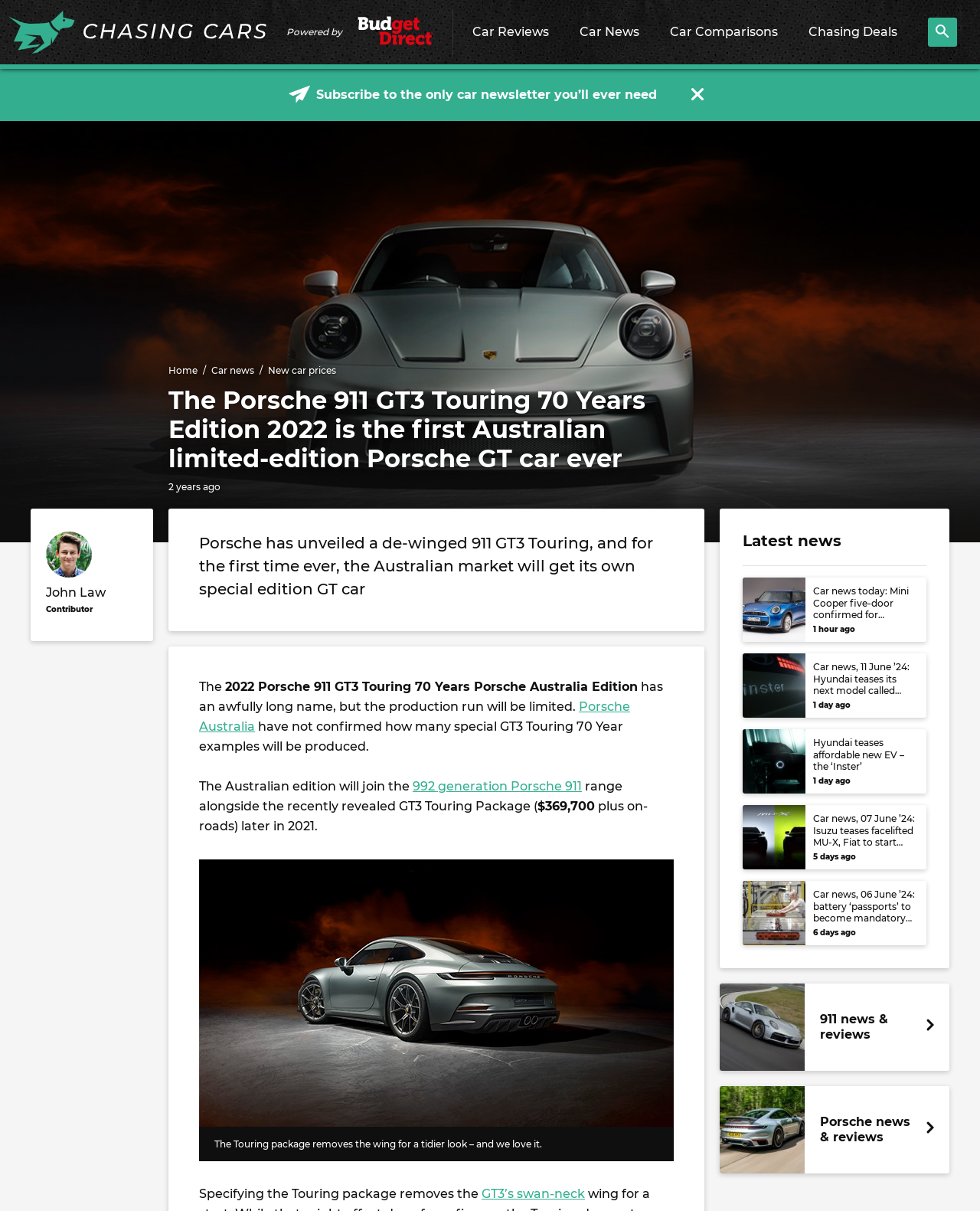What is the purpose of the Touring package?
From the image, respond using a single word or phrase.

Removes the wing